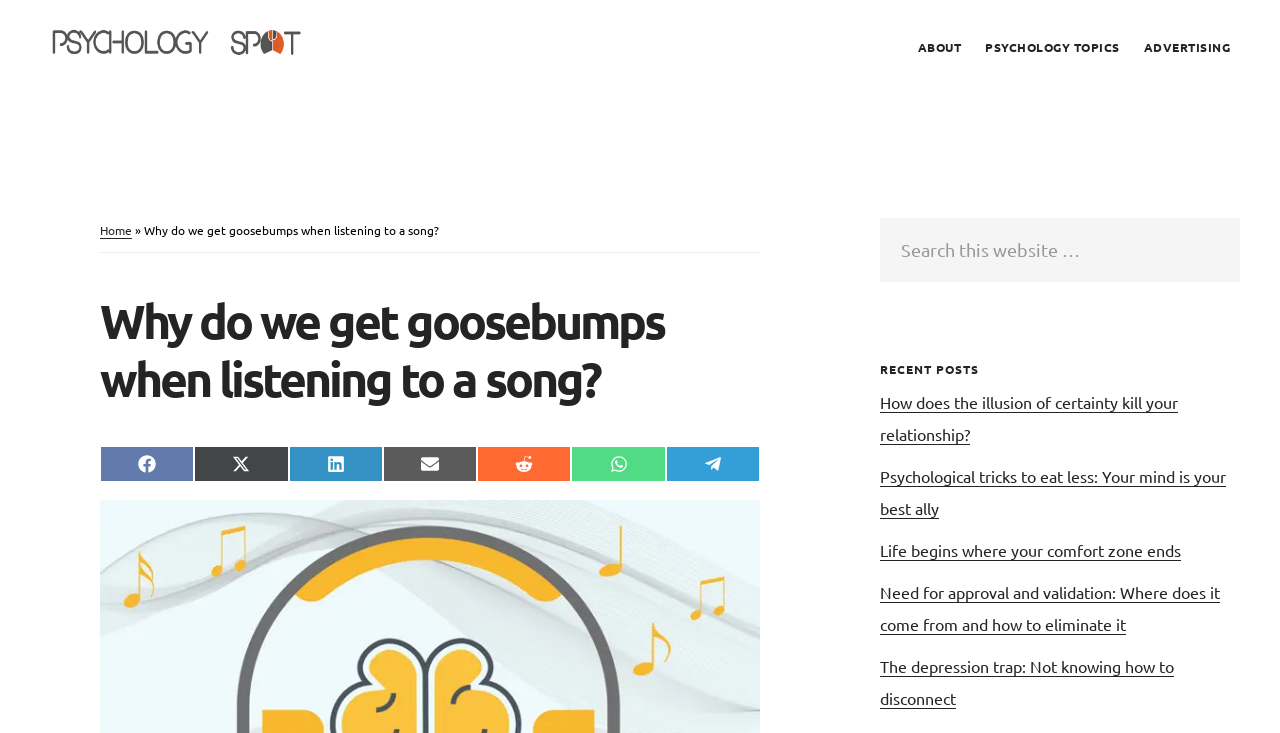Can you provide the bounding box coordinates for the element that should be clicked to implement the instruction: "Search for a topic"?

[0.688, 0.297, 0.969, 0.385]